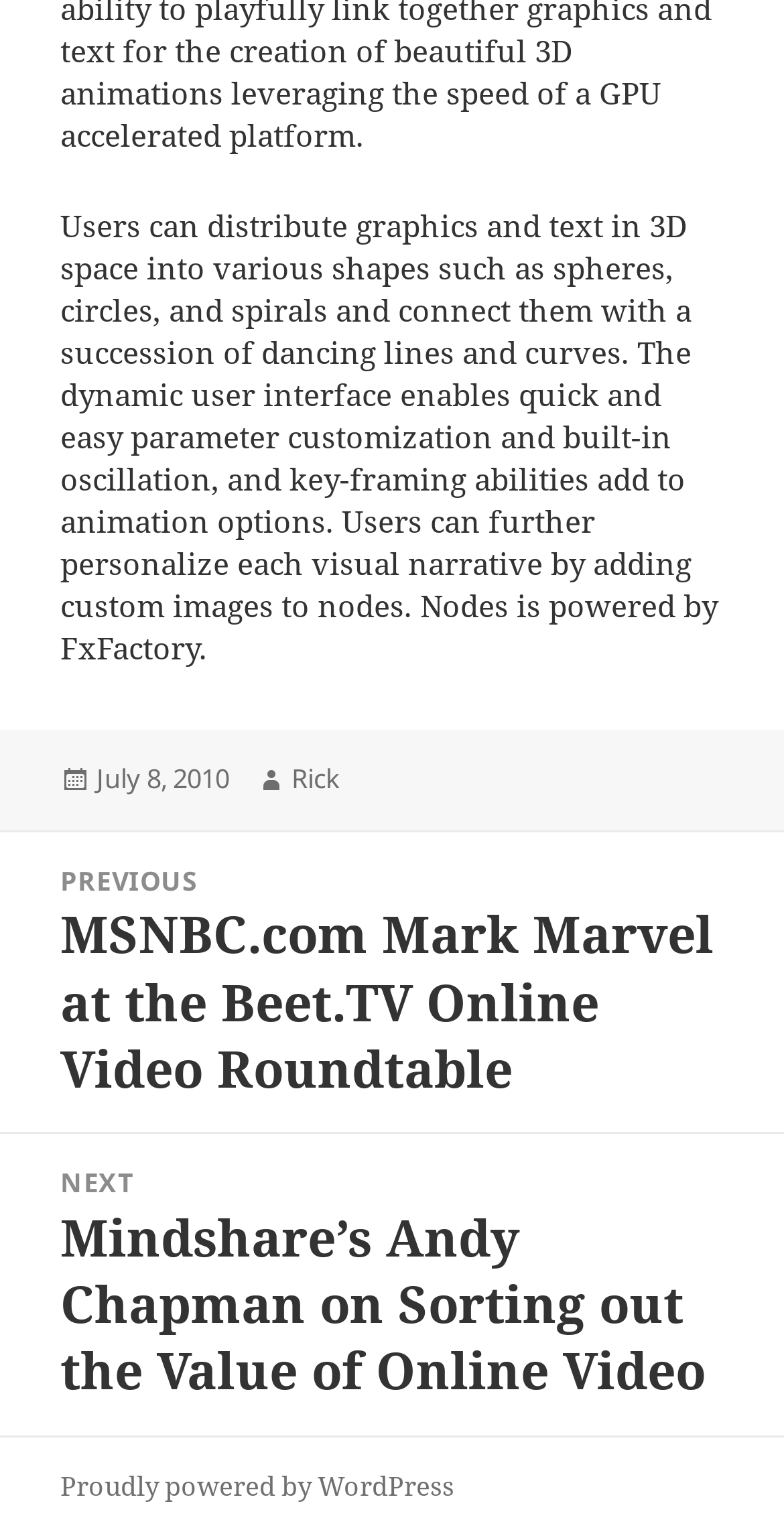Identify the bounding box of the UI element described as follows: "Rick". Provide the coordinates as four float numbers in the range of 0 to 1 [left, top, right, bottom].

[0.372, 0.495, 0.433, 0.52]